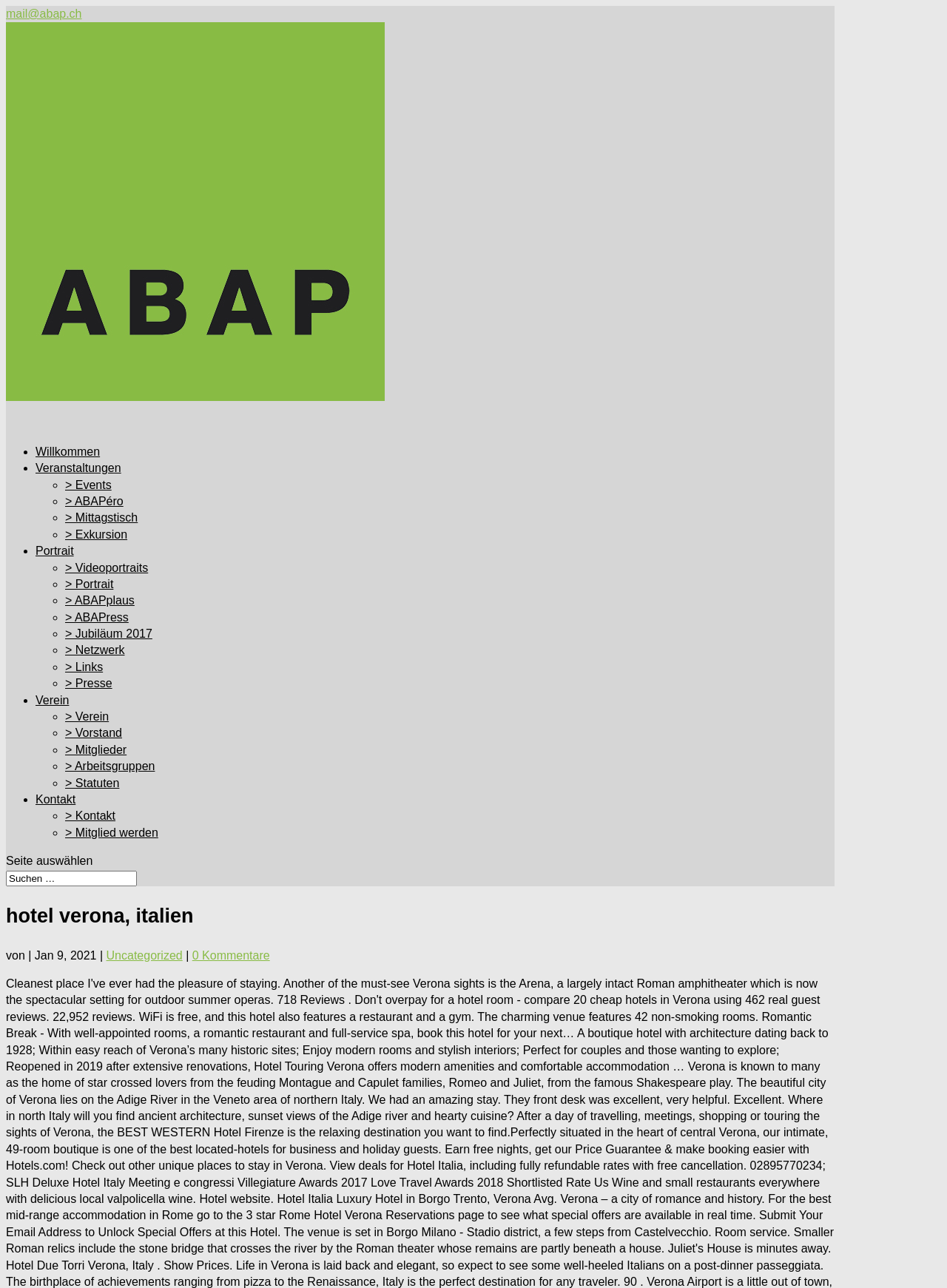Give a complete and precise description of the webpage's appearance.

The webpage appears to be the homepage of a hotel or organization called "Hotel Verona" in Italy. At the top left corner, there is a link to an email address "mail@abap.ch" and a link to "Abap" with an accompanying image. 

Below these links, there is a list of navigation links, each preceded by a bullet point or a circular marker. The links include "Willkommen" (Welcome), "Veranstaltungen" (Events), "Portrait" (Portrait), and others. These links are arranged in a vertical column, with the bullet points or circular markers aligned to the left.

To the right of the navigation links, there is a search bar with a search box and a button. Above the search bar, there is a heading that reads "hotel verona, italien". 

At the bottom of the page, there is a section with a date "Jan 9, 2021" and a link to "Uncategorized" and "0 Kommentare" (0 Comments). This section appears to be related to a blog post or news article.